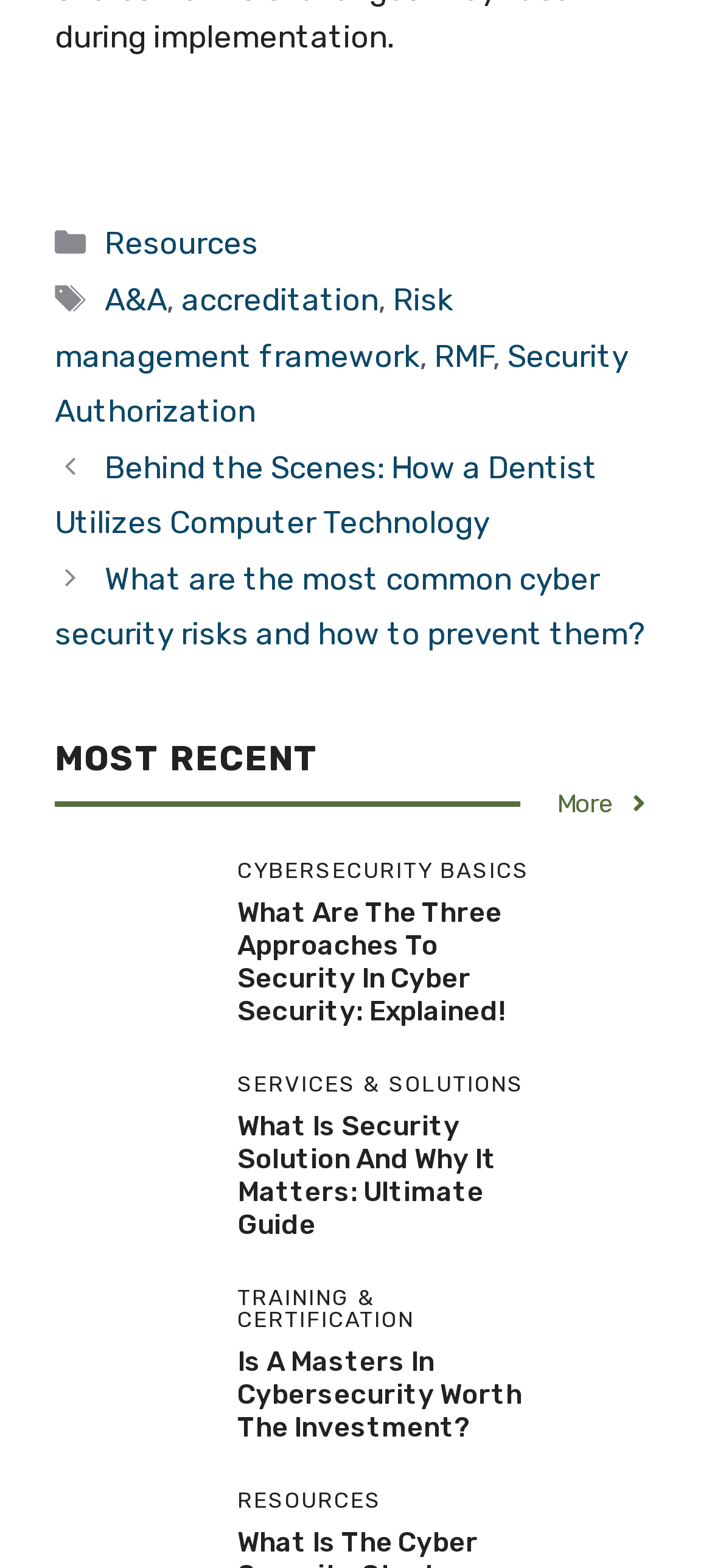Identify the bounding box coordinates of the element that should be clicked to fulfill this task: "Check the 'Is A Masters In Cybersecurity Worth The Investment?' article". The coordinates should be provided as four float numbers between 0 and 1, i.e., [left, top, right, bottom].

[0.333, 0.858, 0.733, 0.92]